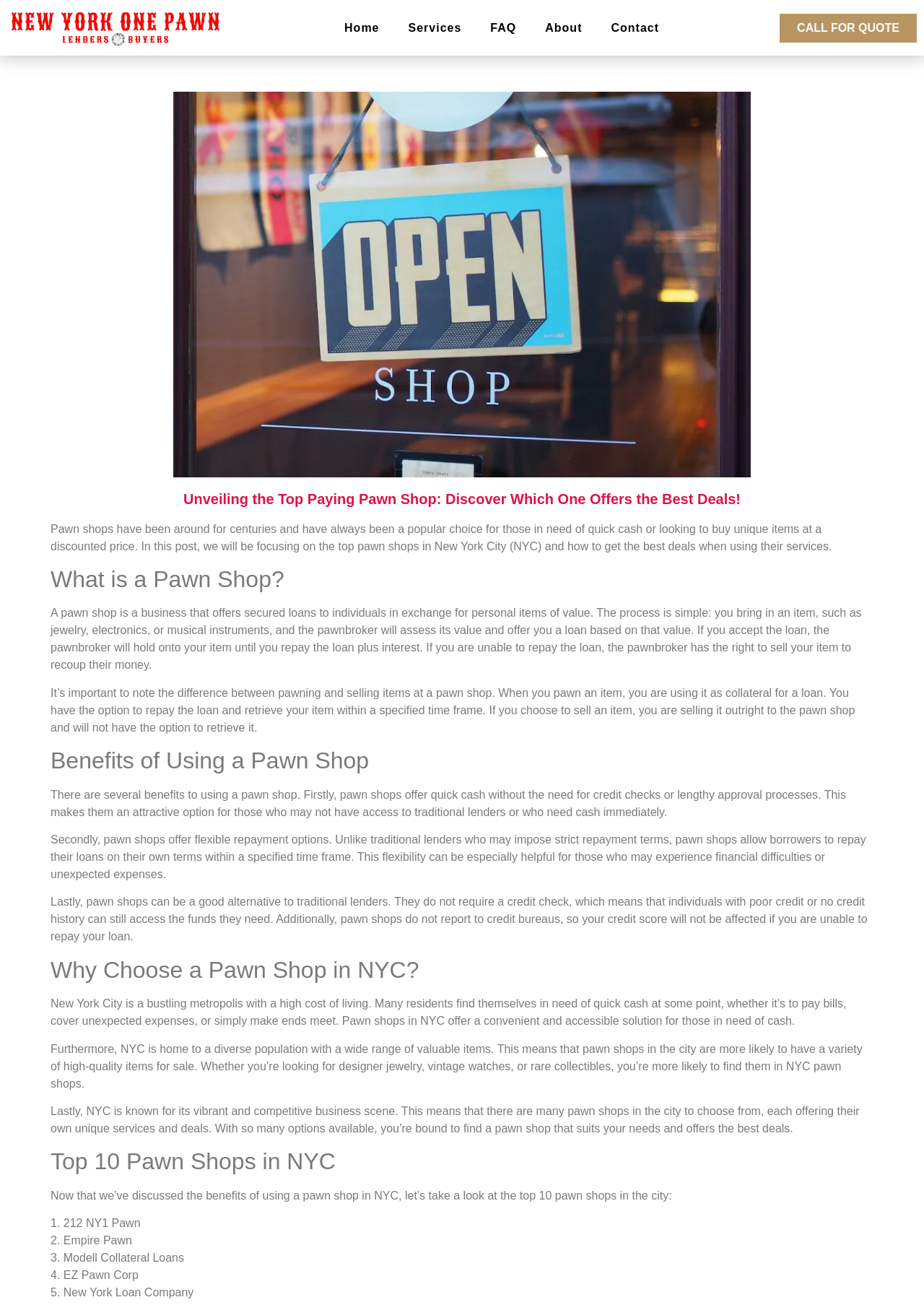Determine the main text heading of the webpage and provide its content.

Unveiling the Top Paying Pawn Shop: Discover Which One Offers the Best Deals!